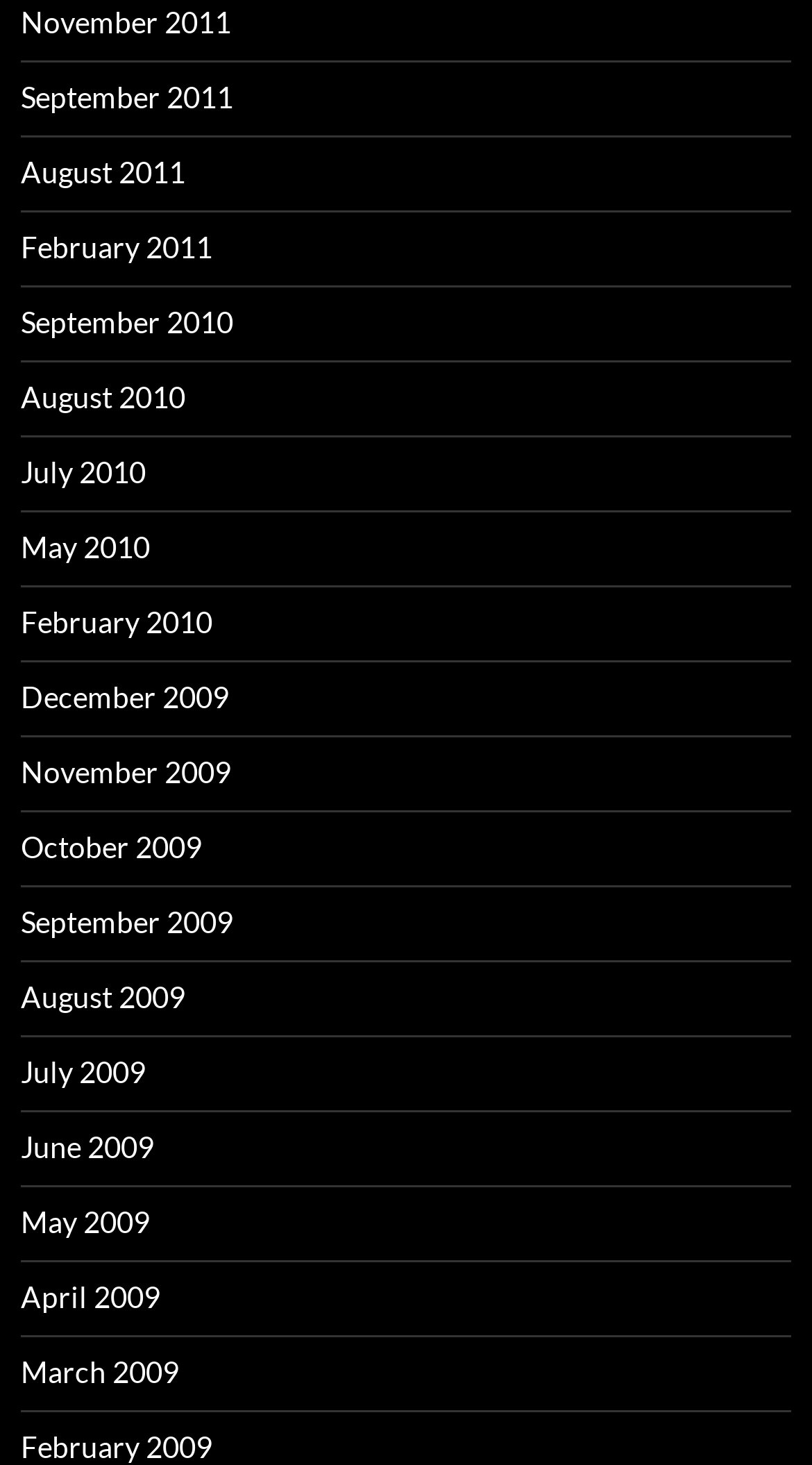Predict the bounding box of the UI element that fits this description: "Poland".

None